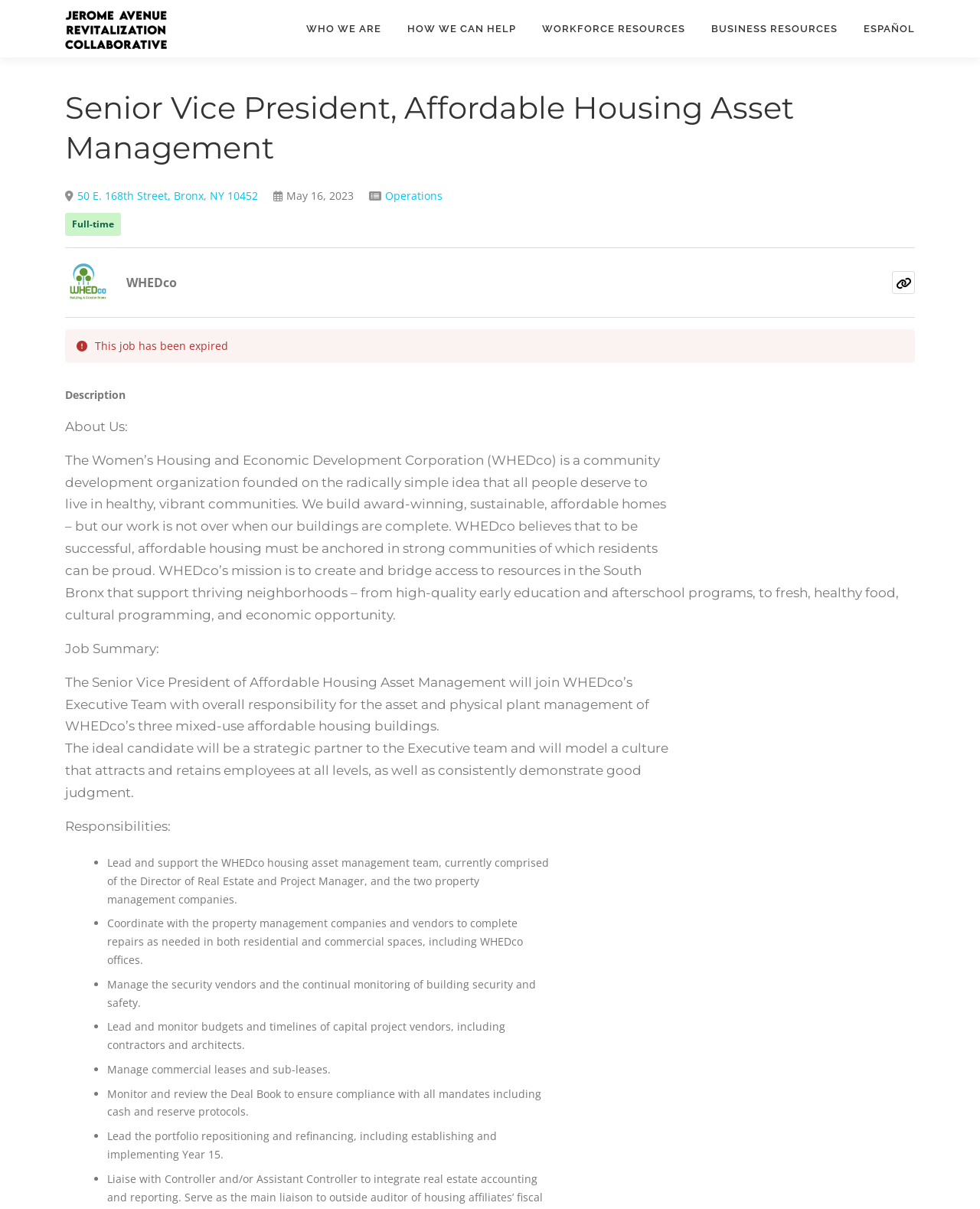What is the main responsibility of the Senior Vice President of Affordable Housing Asset Management?
Answer with a single word or short phrase according to what you see in the image.

Asset and physical plant management